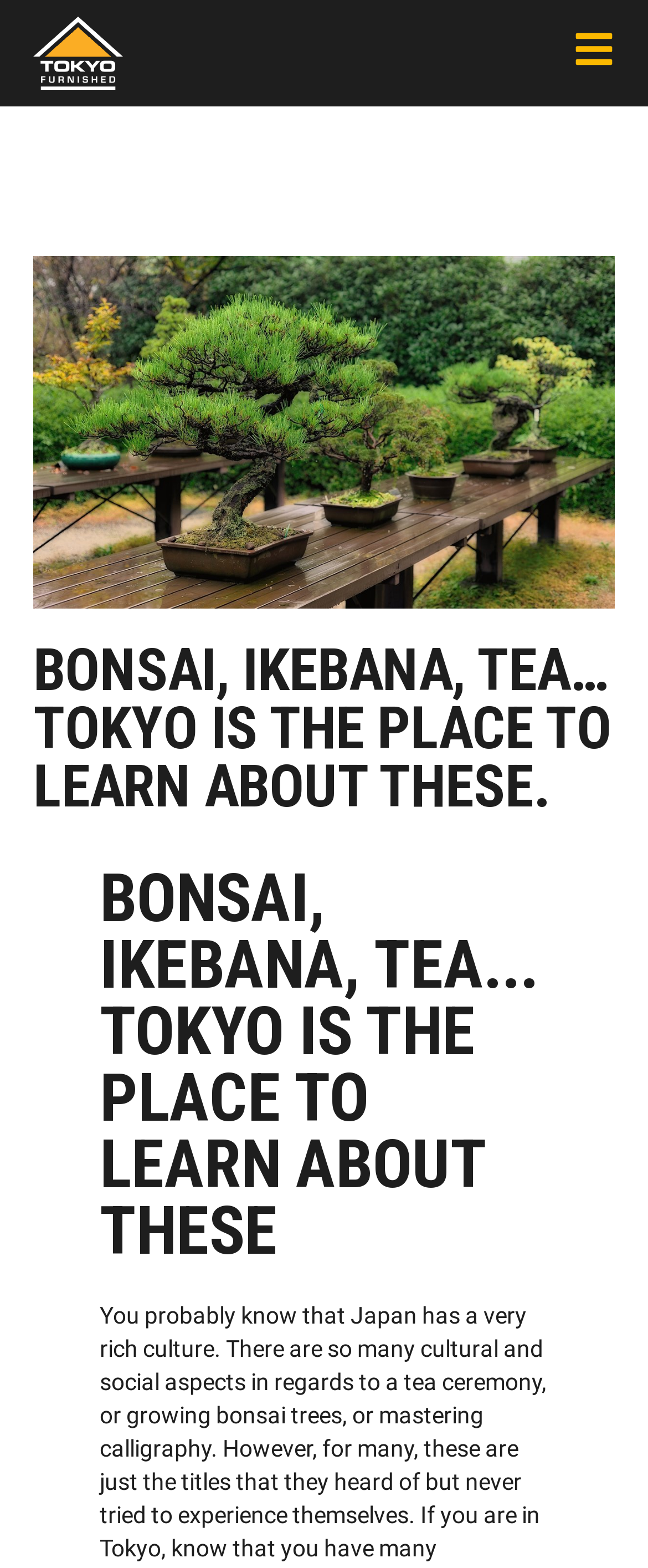Extract the top-level heading from the webpage and provide its text.

BONSAI, IKEBANA, TEA… TOKYO IS THE PLACE TO LEARN ABOUT THESE.